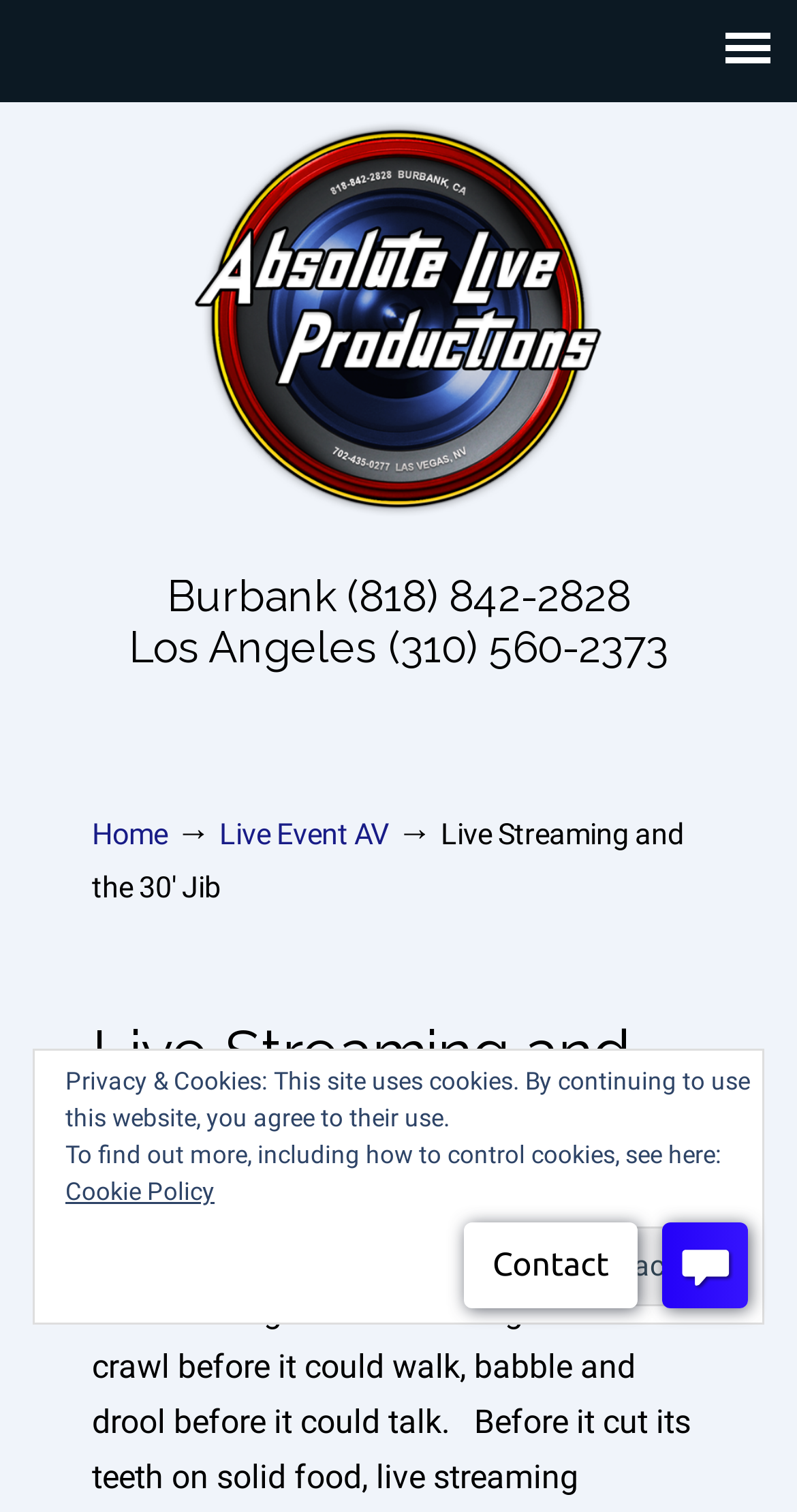Mark the bounding box of the element that matches the following description: "Home".

[0.115, 0.541, 0.21, 0.564]